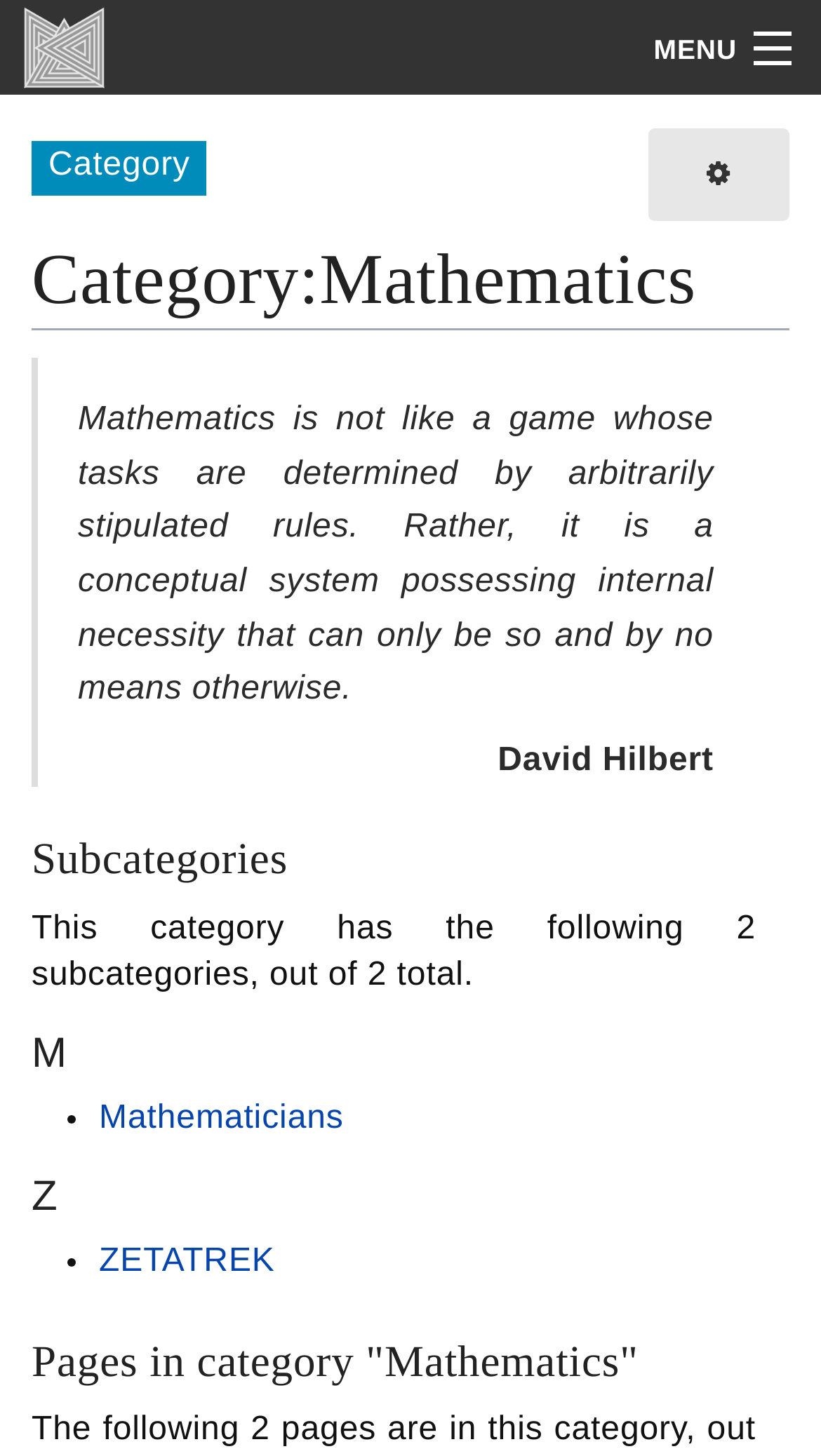Who said the quote about mathematics?
From the image, respond with a single word or phrase.

David Hilbert